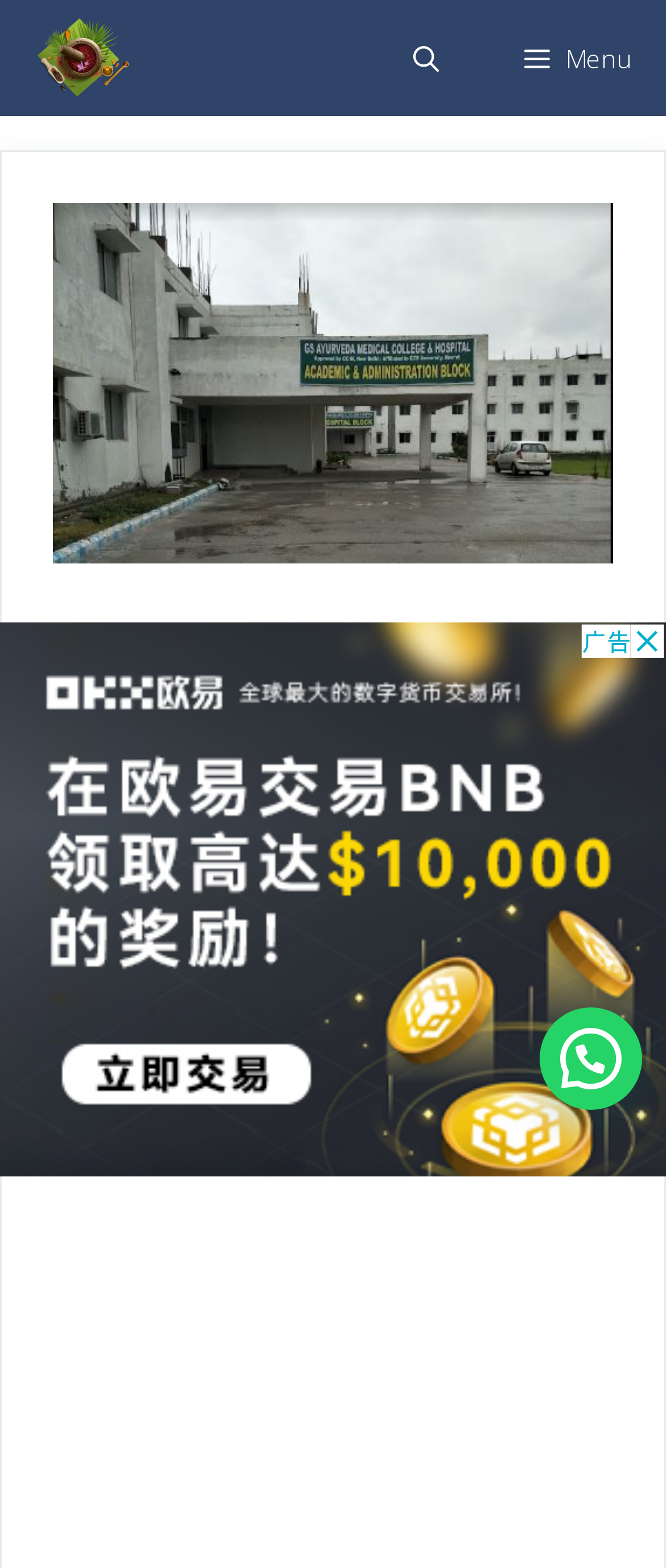Using the webpage screenshot and the element description title="BAMS Admissions", determine the bounding box coordinates. Specify the coordinates in the format (top-left x, top-left y, bottom-right x, bottom-right y) with values ranging from 0 to 1.

[0.026, 0.0, 0.236, 0.074]